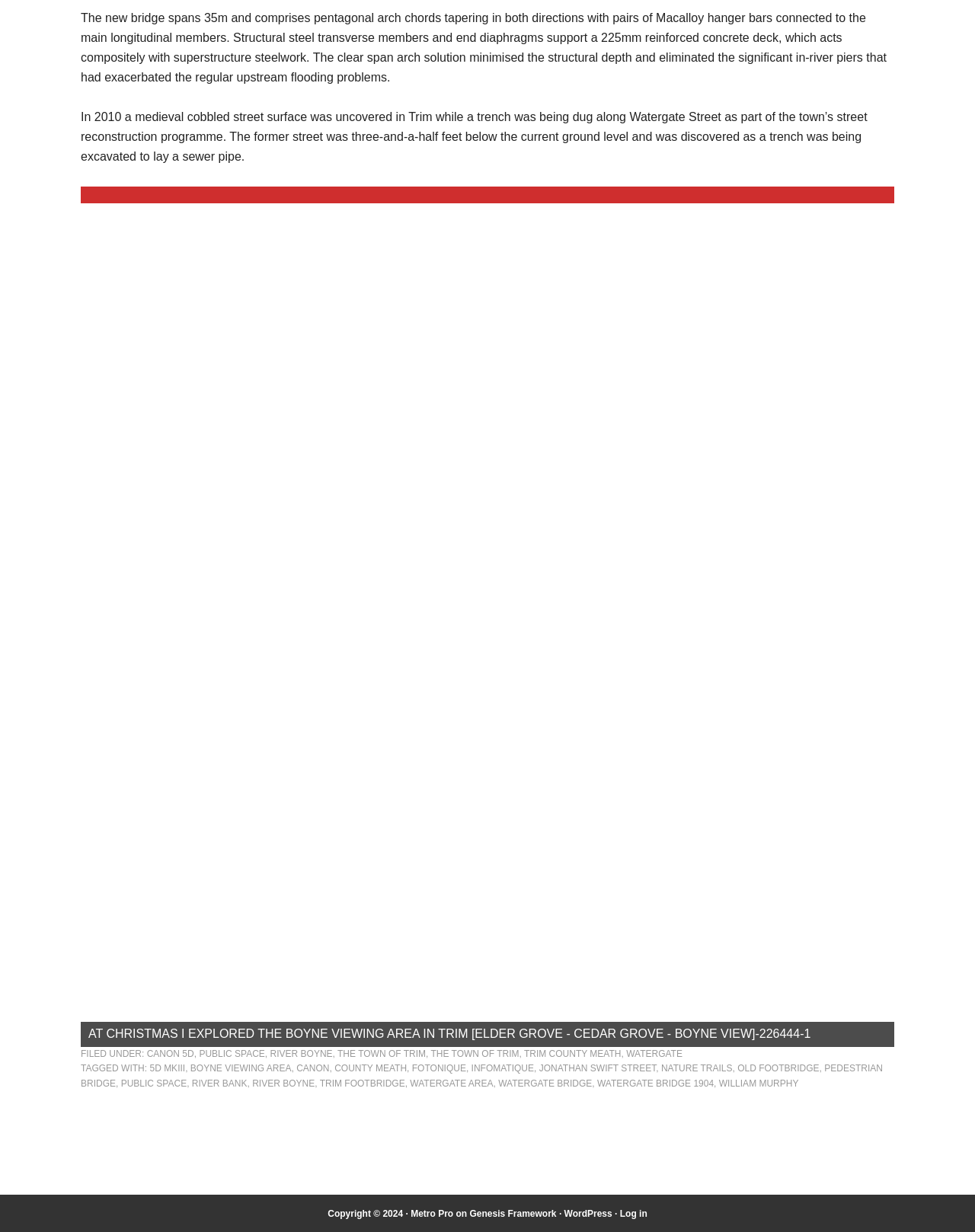Please give the bounding box coordinates of the area that should be clicked to fulfill the following instruction: "Go to the Canon 5D page". The coordinates should be in the format of four float numbers from 0 to 1, i.e., [left, top, right, bottom].

[0.151, 0.851, 0.199, 0.86]